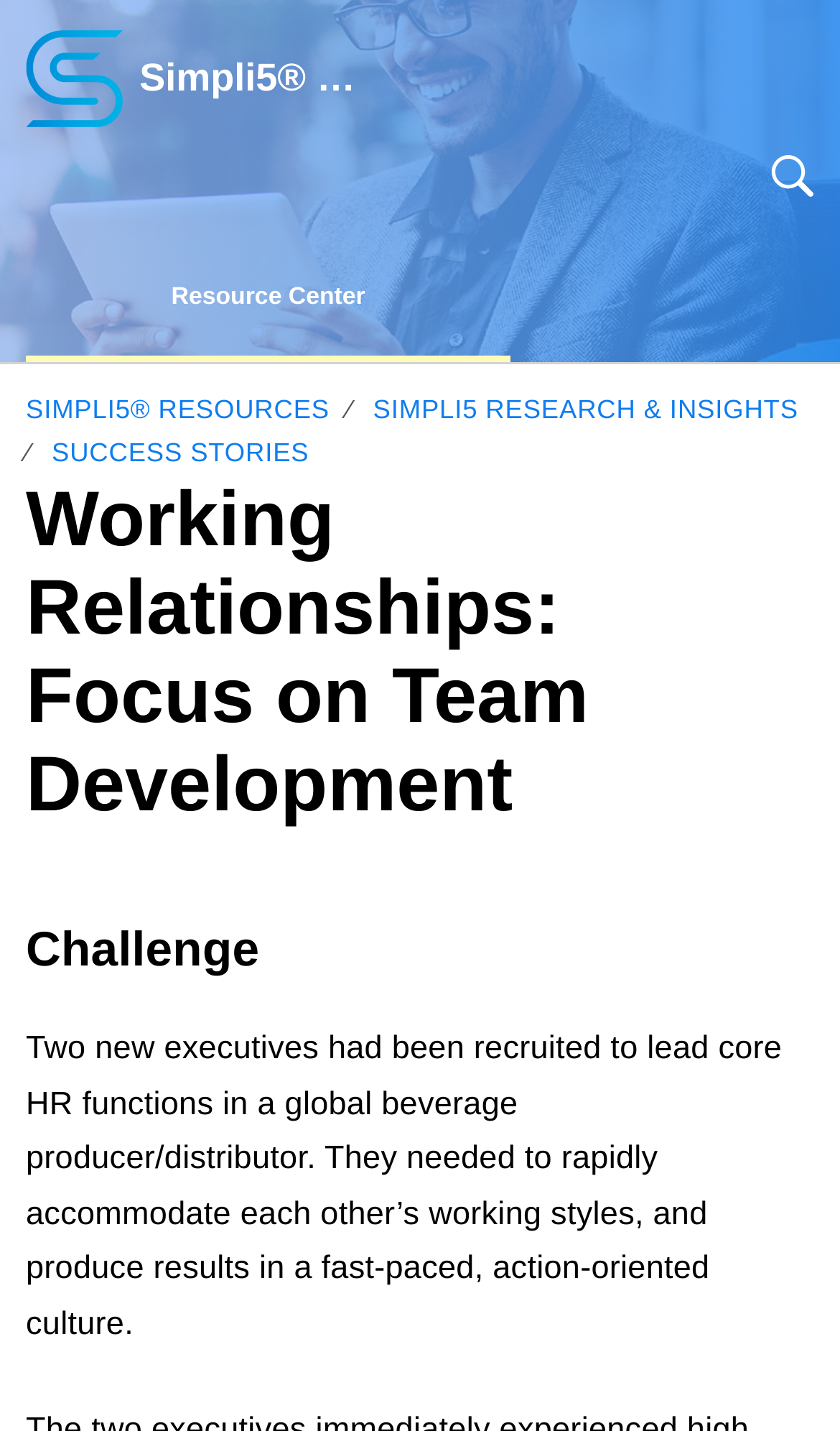Use a single word or phrase to answer the question: 
What is the purpose of the new executives?

Lead core HR functions